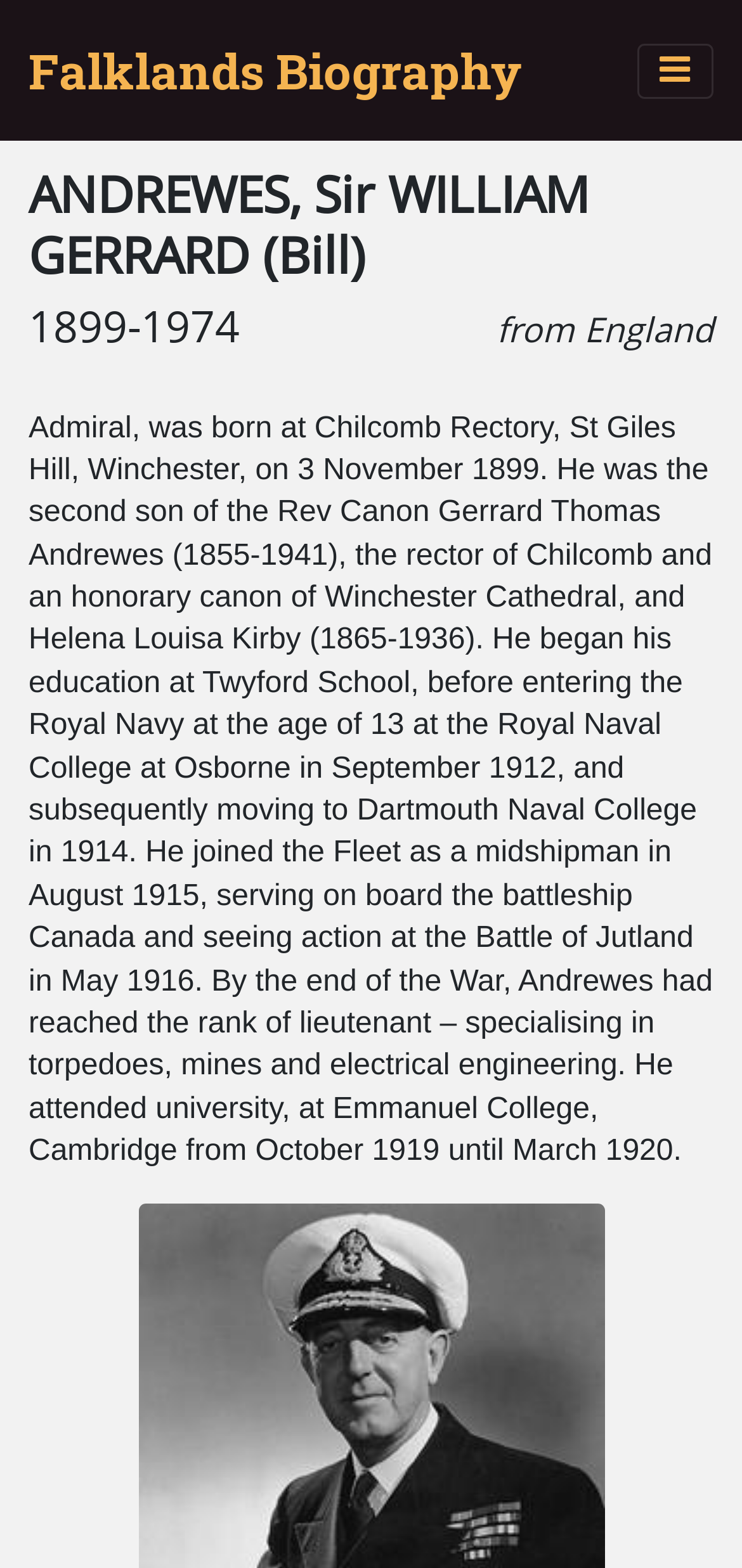Respond concisely with one word or phrase to the following query:
What is the name of the college the person attended?

Emmanuel College, Cambridge